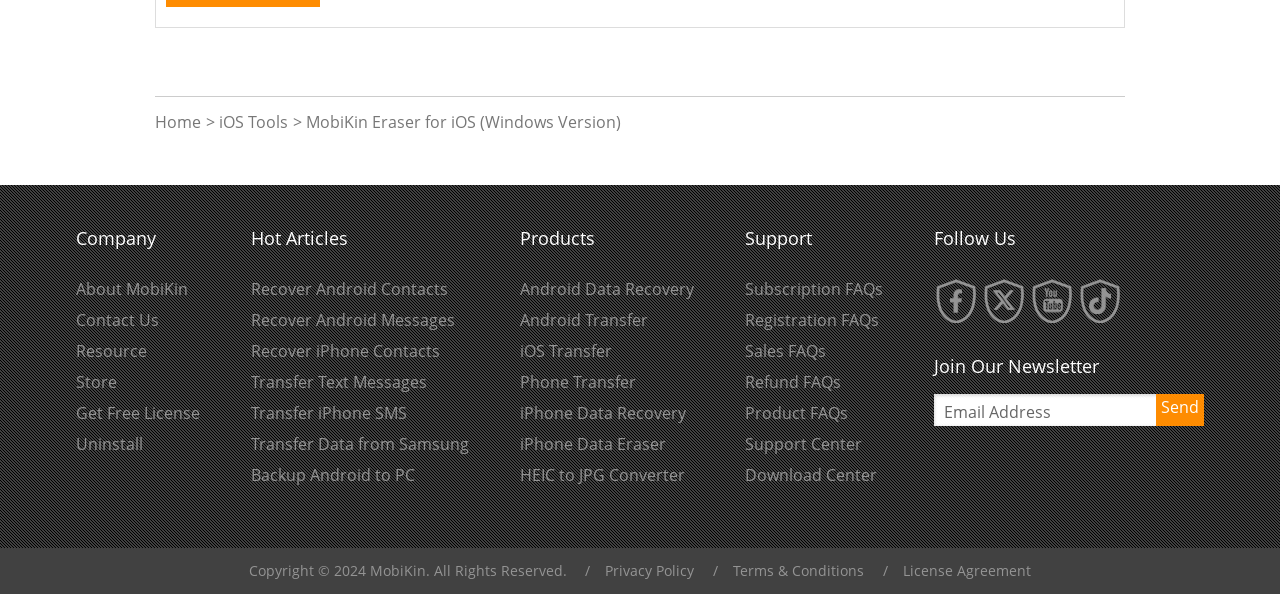Utilize the details in the image to thoroughly answer the following question: What types of products are offered?

The products offered by MobiKin are data recovery and transfer tools, which can be seen in the 'Products' section, including Android Data Recovery, Android Transfer, iOS Transfer, and more.